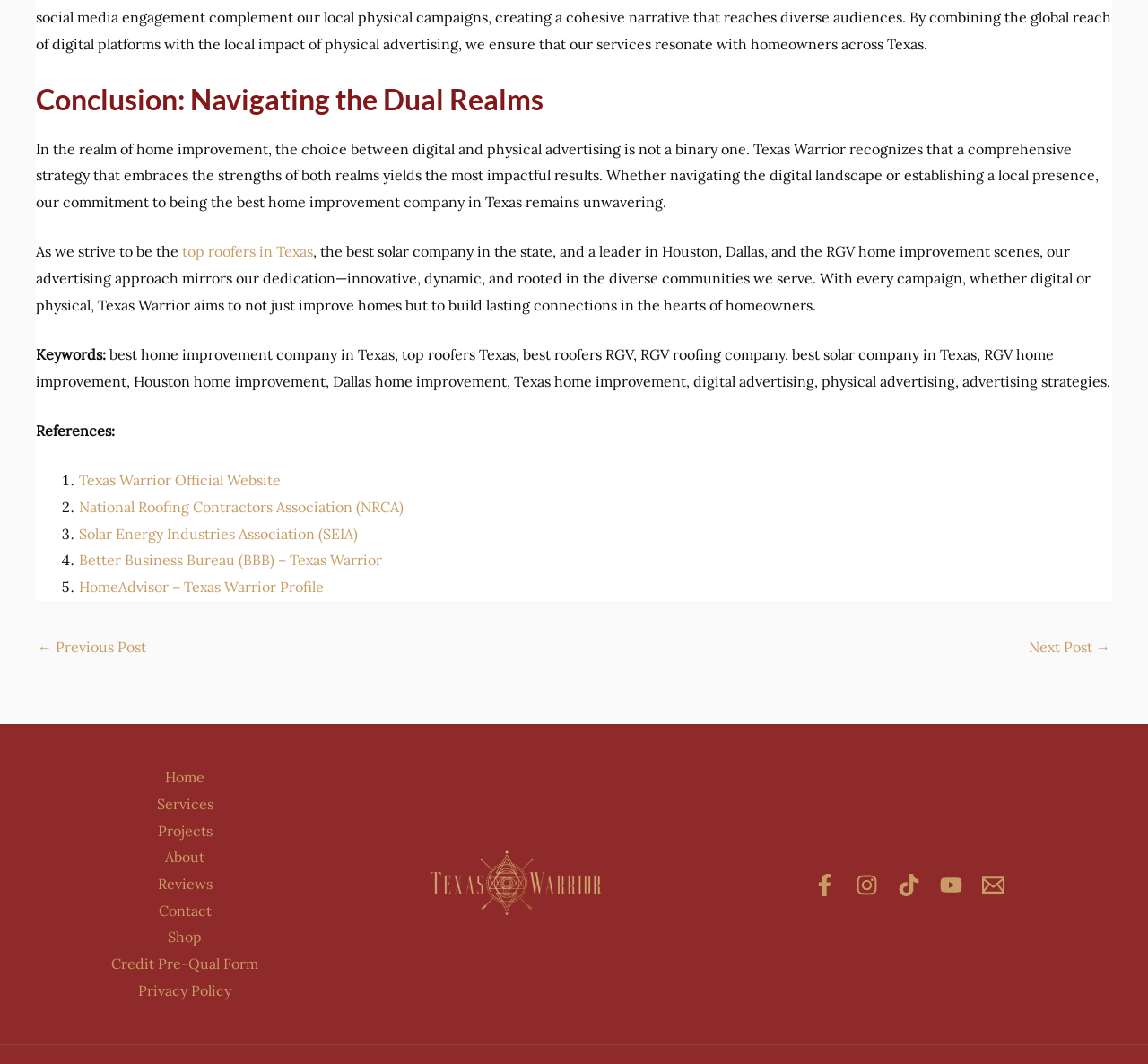Please indicate the bounding box coordinates for the clickable area to complete the following task: "Click on the 'top roofers in Texas' link". The coordinates should be specified as four float numbers between 0 and 1, i.e., [left, top, right, bottom].

[0.155, 0.228, 0.273, 0.245]